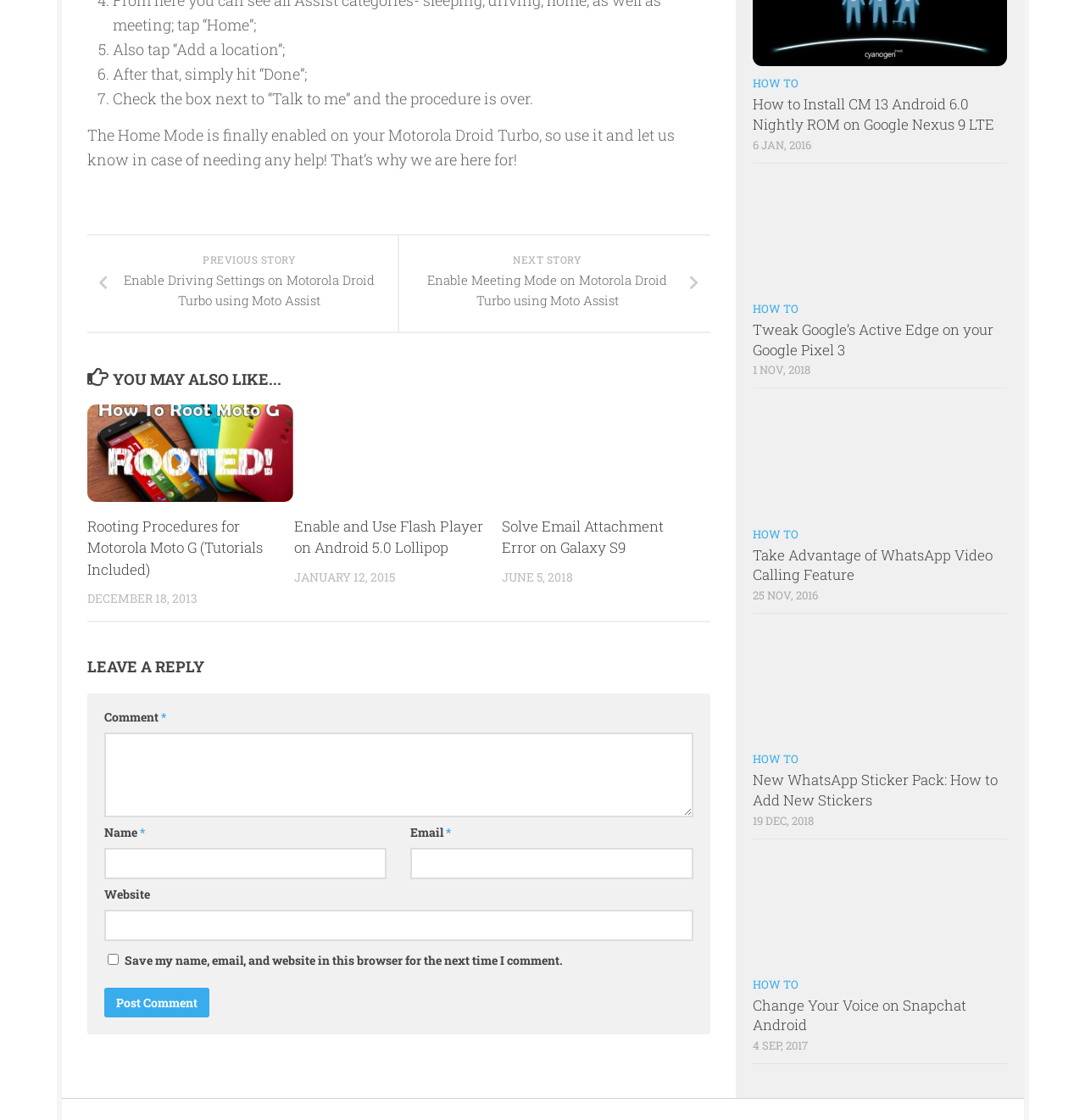Please identify the bounding box coordinates of the region to click in order to complete the given instruction: "Leave a reply". The coordinates should be four float numbers between 0 and 1, i.e., [left, top, right, bottom].

[0.08, 0.586, 0.654, 0.604]